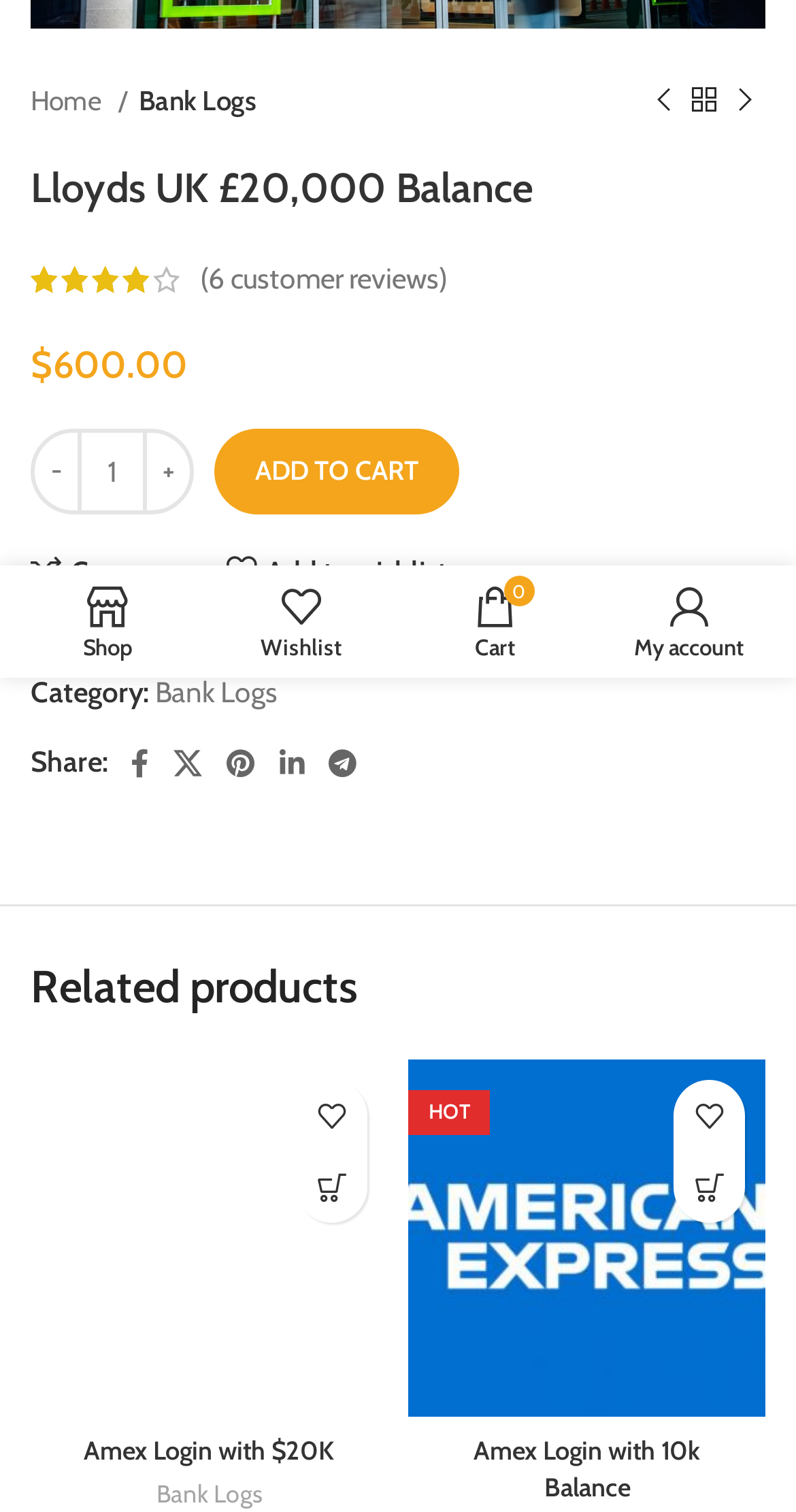Find the bounding box coordinates for the HTML element described in this sentence: "Add to cart". Provide the coordinates as four float numbers between 0 and 1, in the format [left, top, right, bottom].

[0.846, 0.762, 0.936, 0.809]